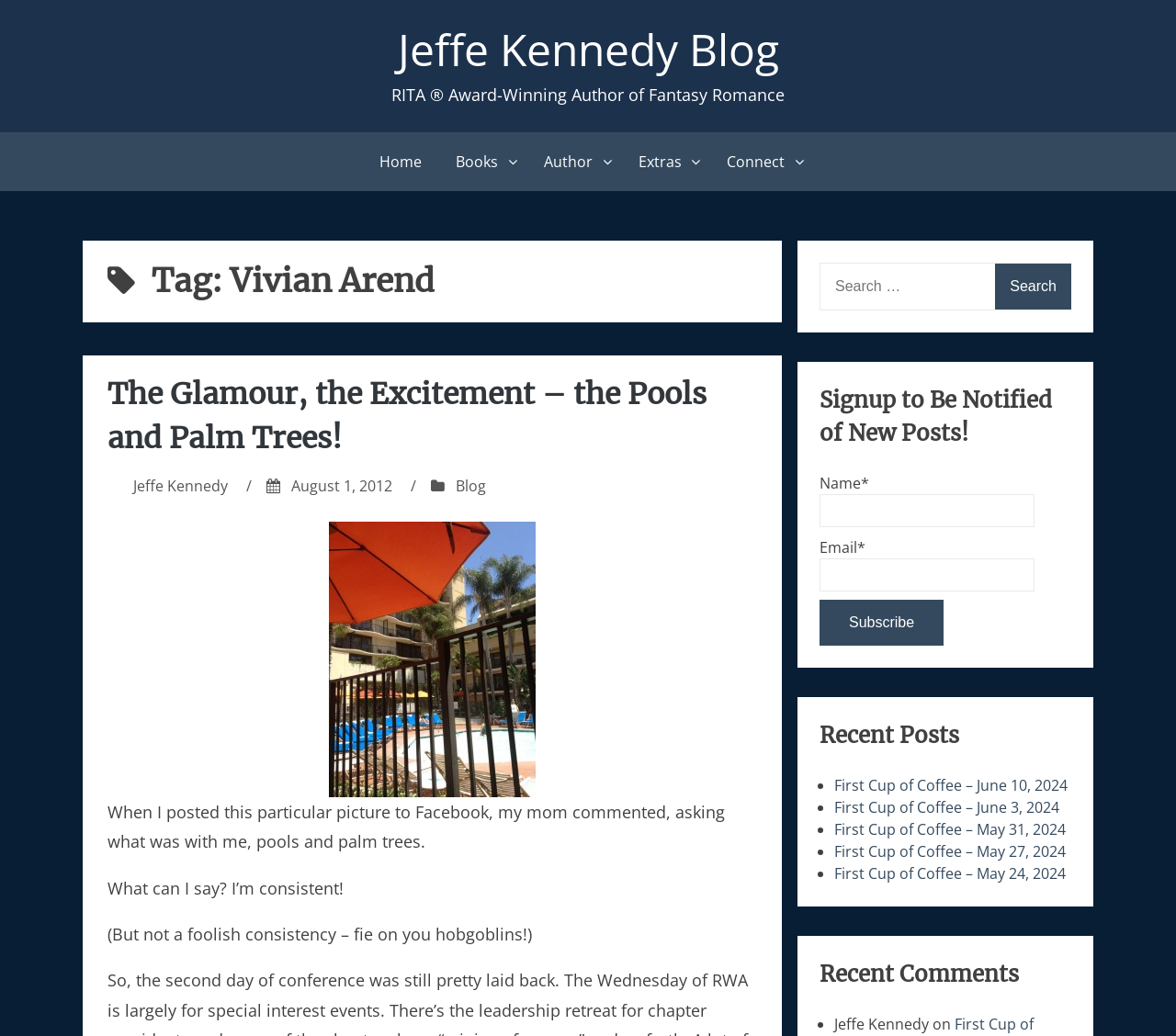Show the bounding box coordinates for the HTML element as described: "parent_node: Name* name="esfpx_name"".

[0.697, 0.477, 0.88, 0.509]